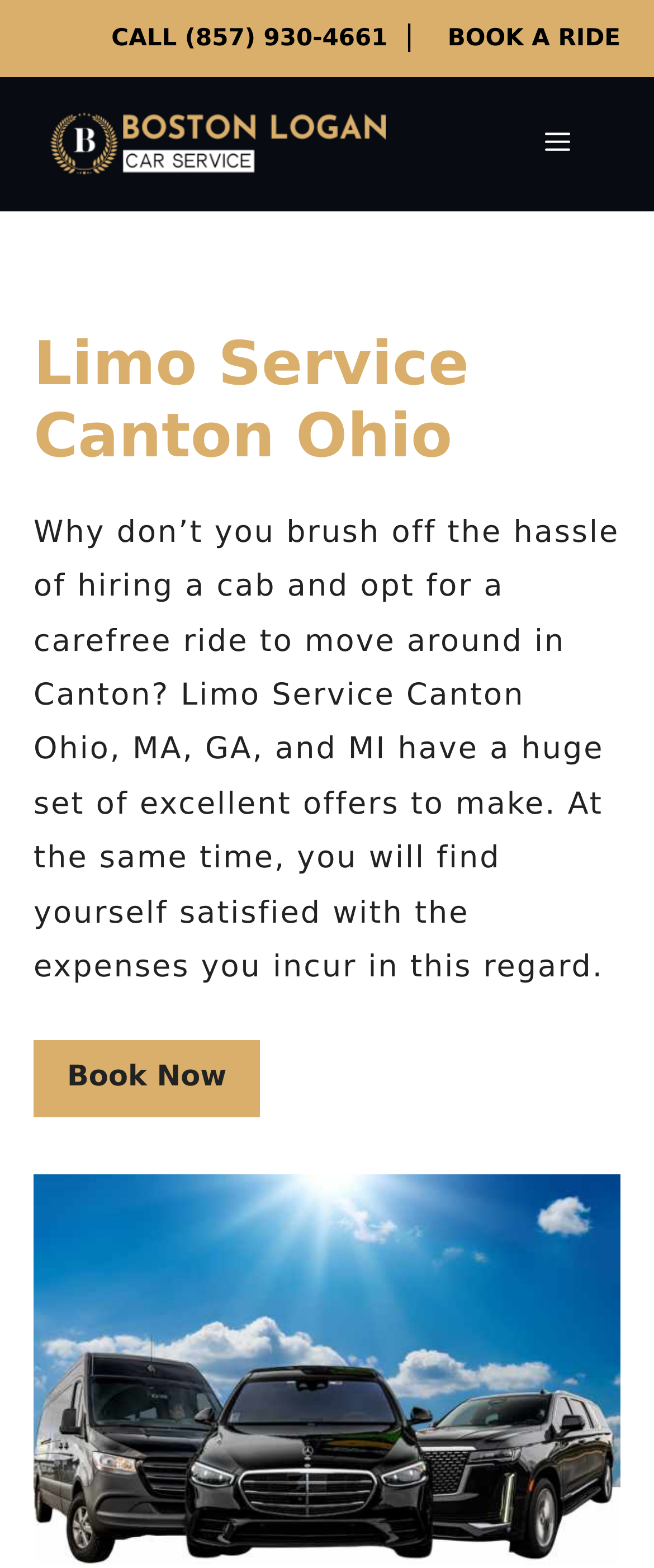Please identify the primary heading on the webpage and return its text.

Limo Service Canton Ohio